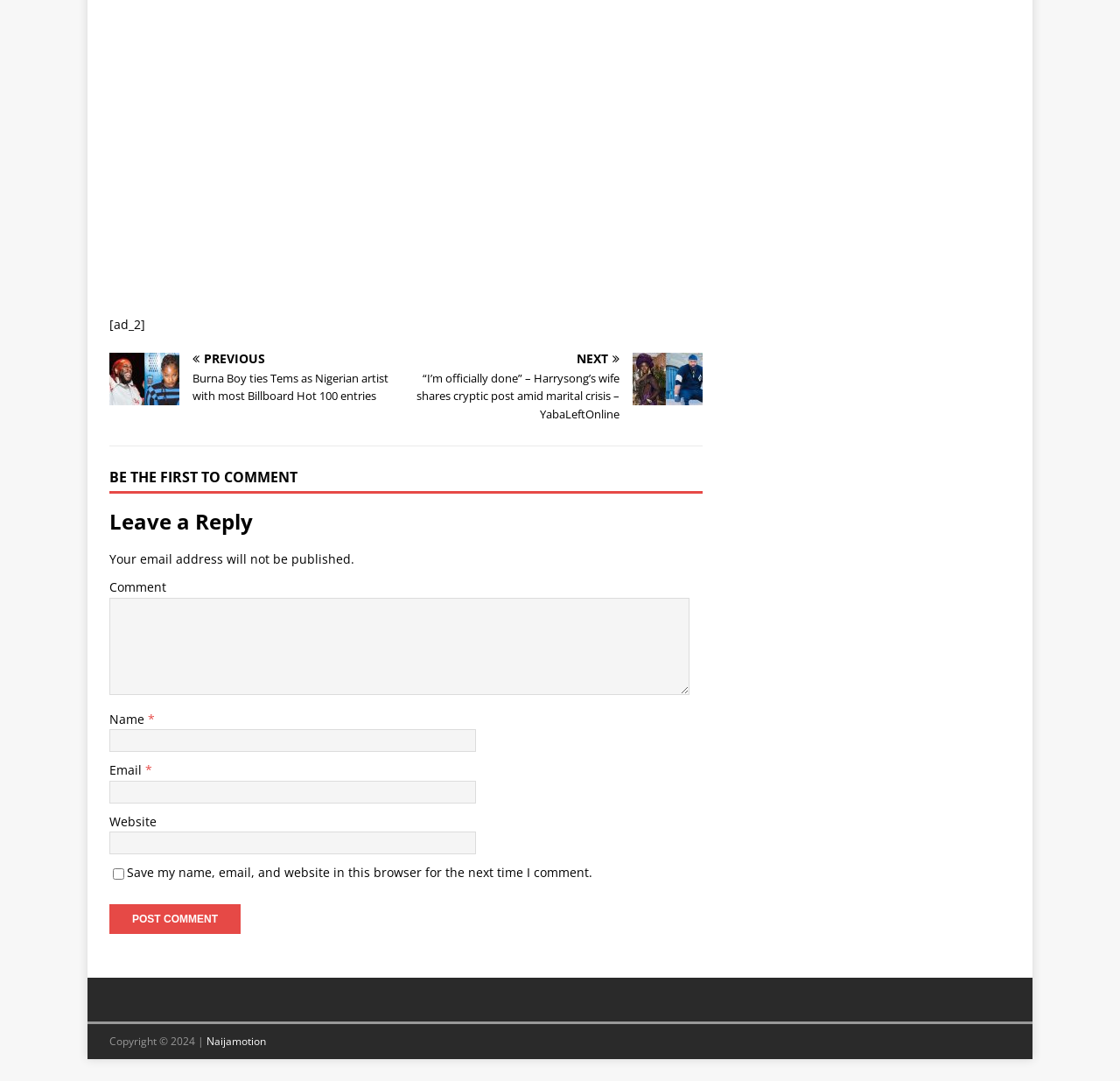Provide a brief response in the form of a single word or phrase:
What is the function of the checkbox?

Save user data